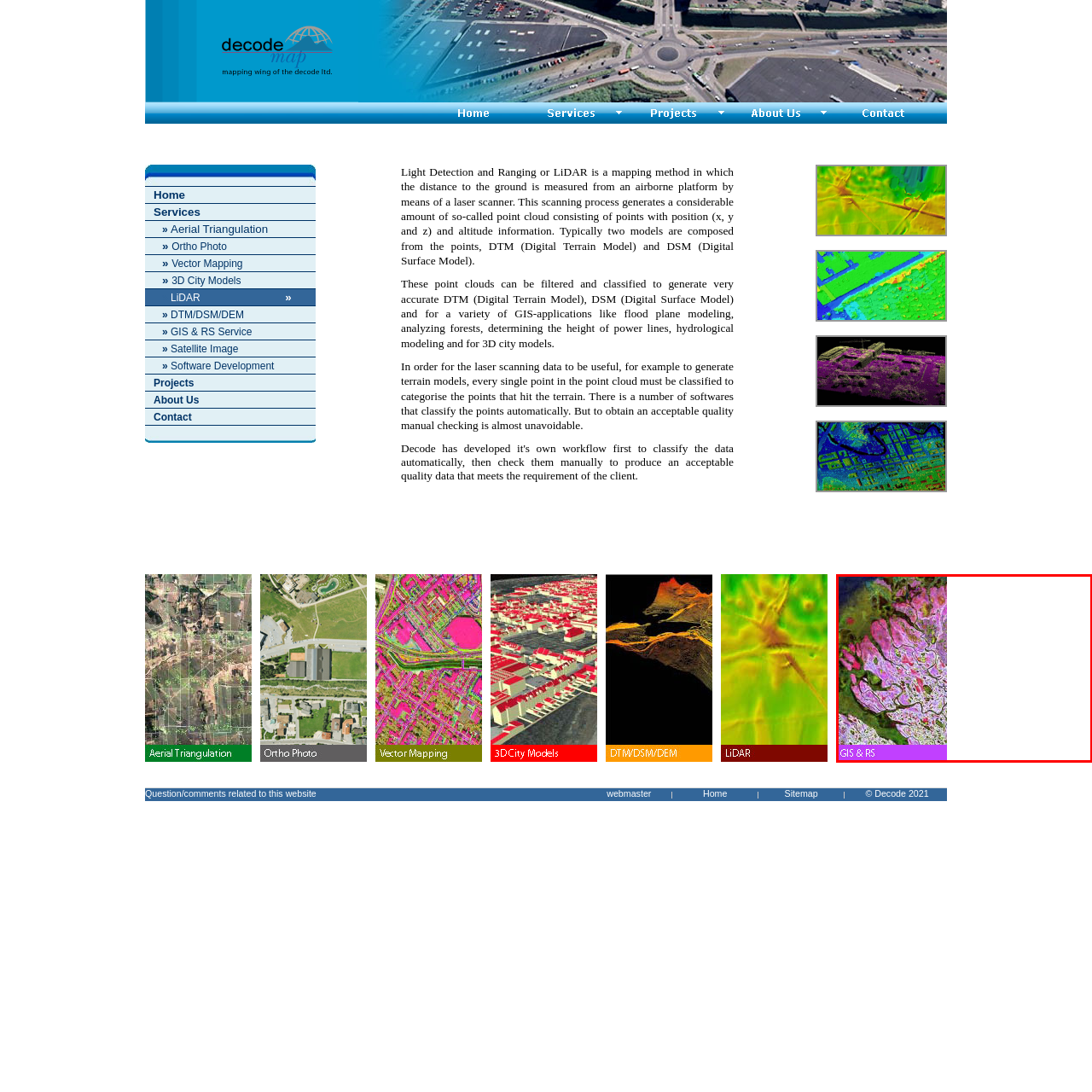Check the section outlined in red, What does the image illustrate? Please reply with a single word or phrase.

Utility of remote sensing